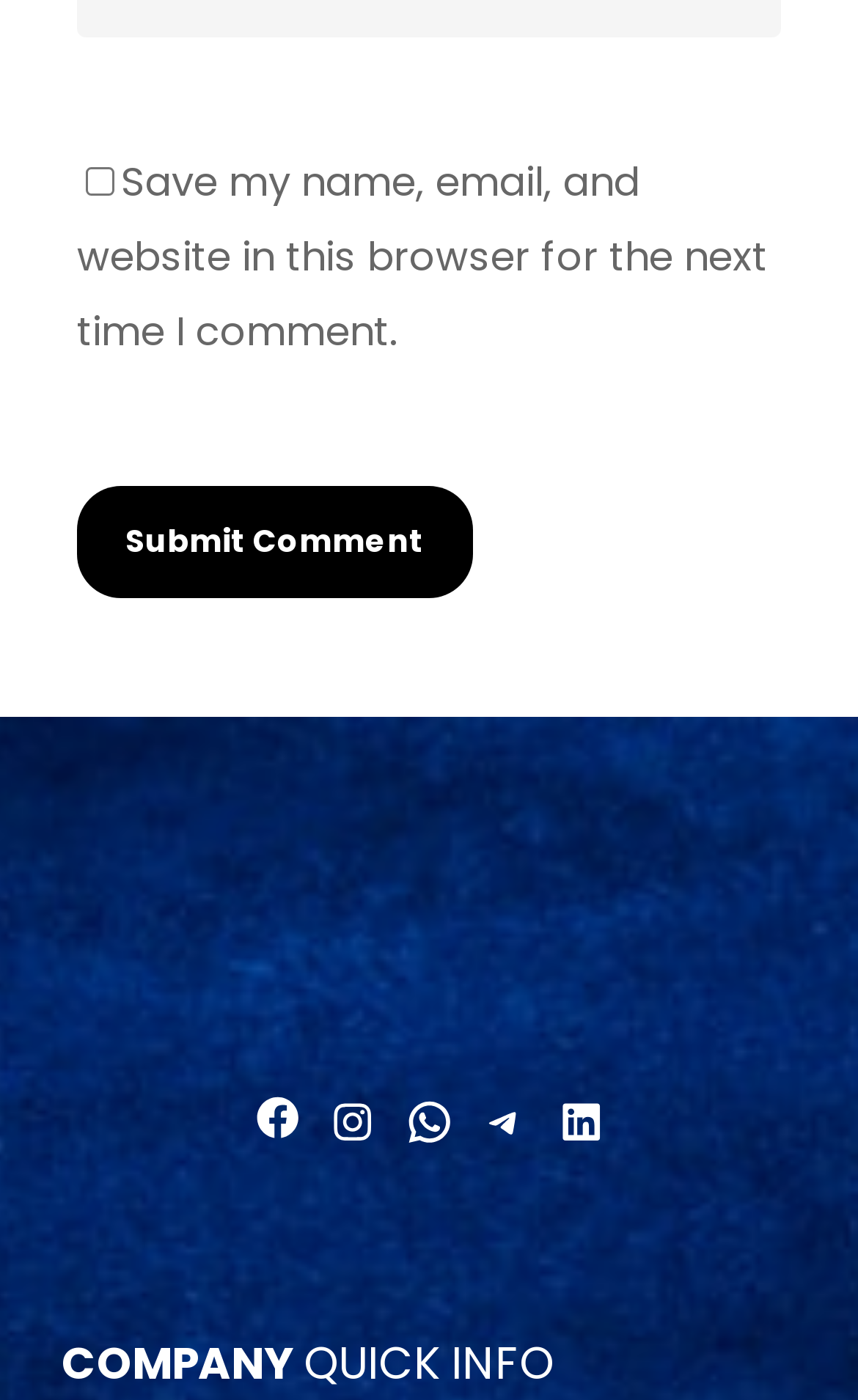Predict the bounding box coordinates of the UI element that matches this description: "name="submit" value="Submit Comment"". The coordinates should be in the format [left, top, right, bottom] with each value between 0 and 1.

[0.09, 0.347, 0.551, 0.428]